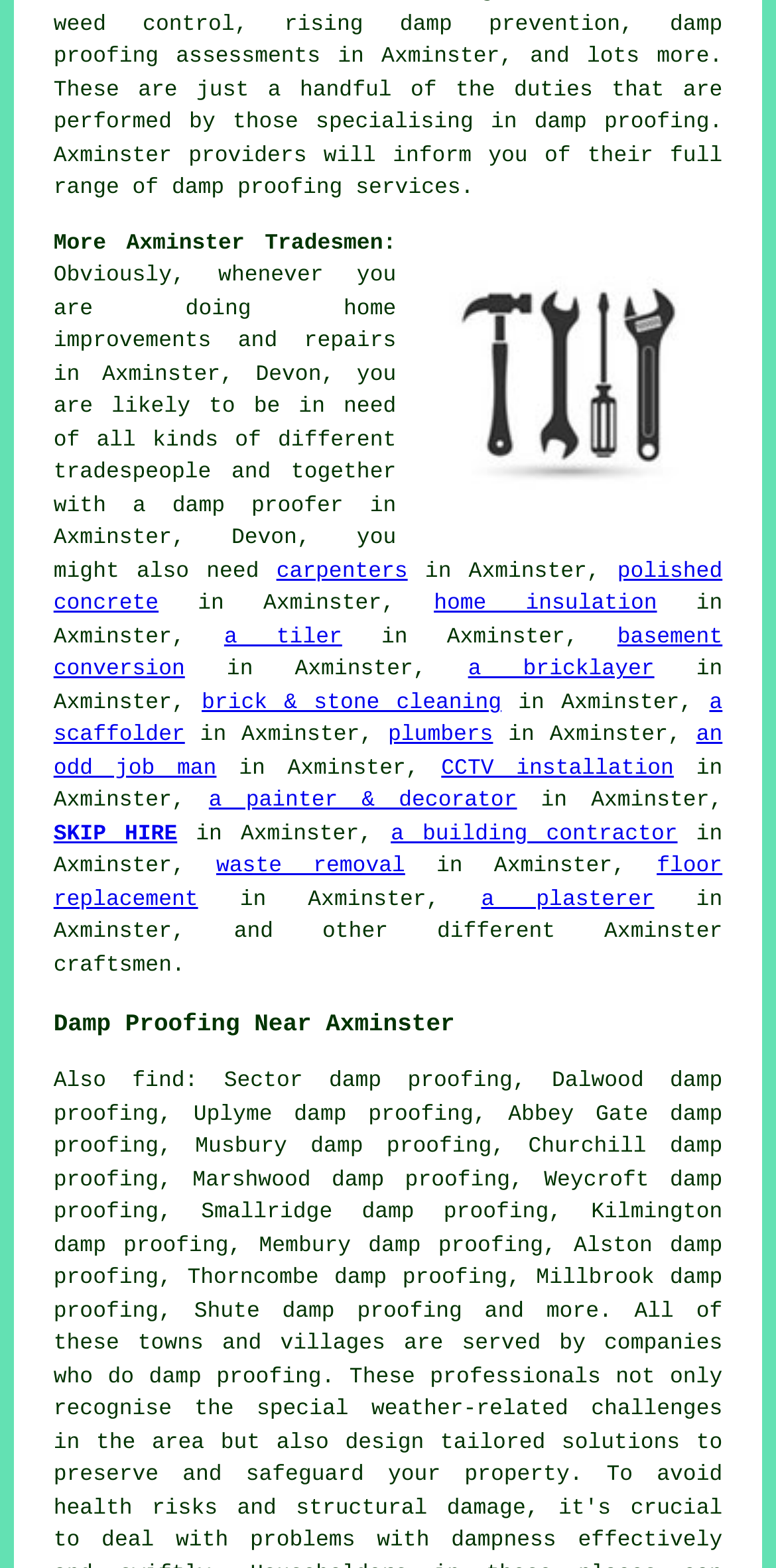Identify the bounding box coordinates of the element to click to follow this instruction: 'follow link to 'a damp proofer''. Ensure the coordinates are four float values between 0 and 1, provided as [left, top, right, bottom].

[0.171, 0.316, 0.442, 0.331]